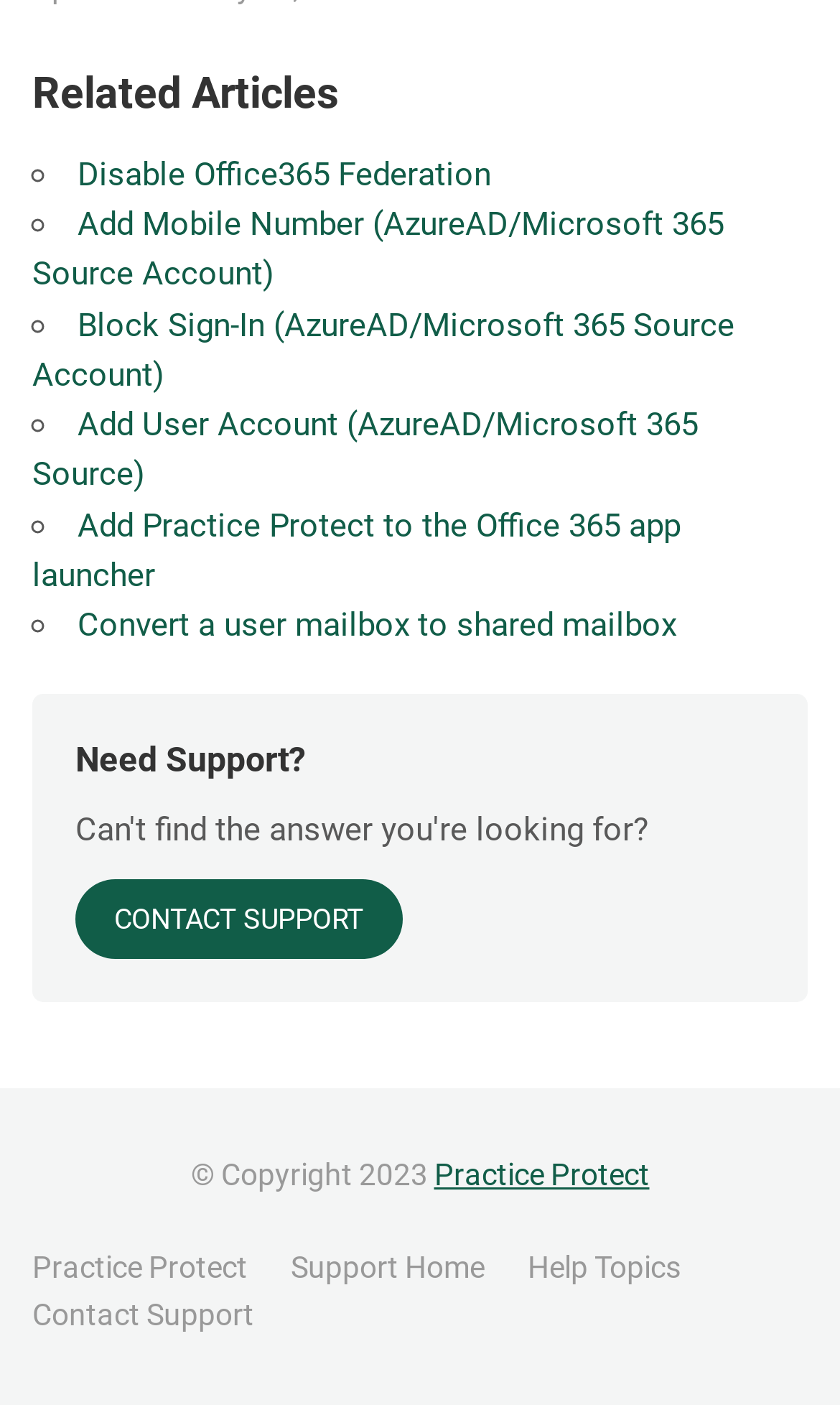What is the name of the company or organization?
Please provide a comprehensive answer to the question based on the webpage screenshot.

The name 'Practice Protect' appears multiple times on the webpage, including in the links 'Practice Protect' and 'Add Practice Protect to the Office 365 app launcher', suggesting that it is the name of the company or organization.